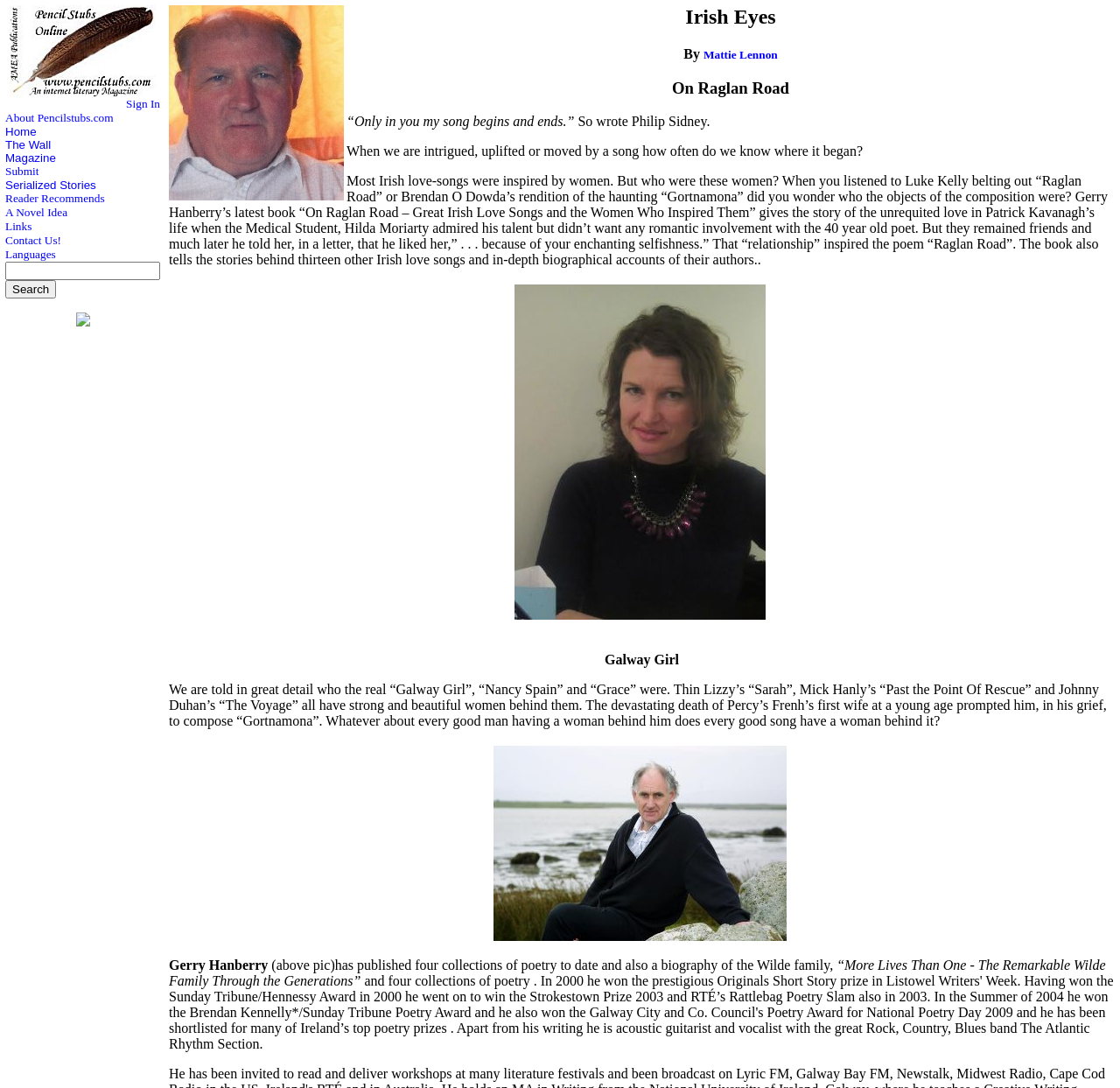Please identify the bounding box coordinates of the element's region that should be clicked to execute the following instruction: "Search for something". The bounding box coordinates must be four float numbers between 0 and 1, i.e., [left, top, right, bottom].

[0.005, 0.257, 0.05, 0.274]